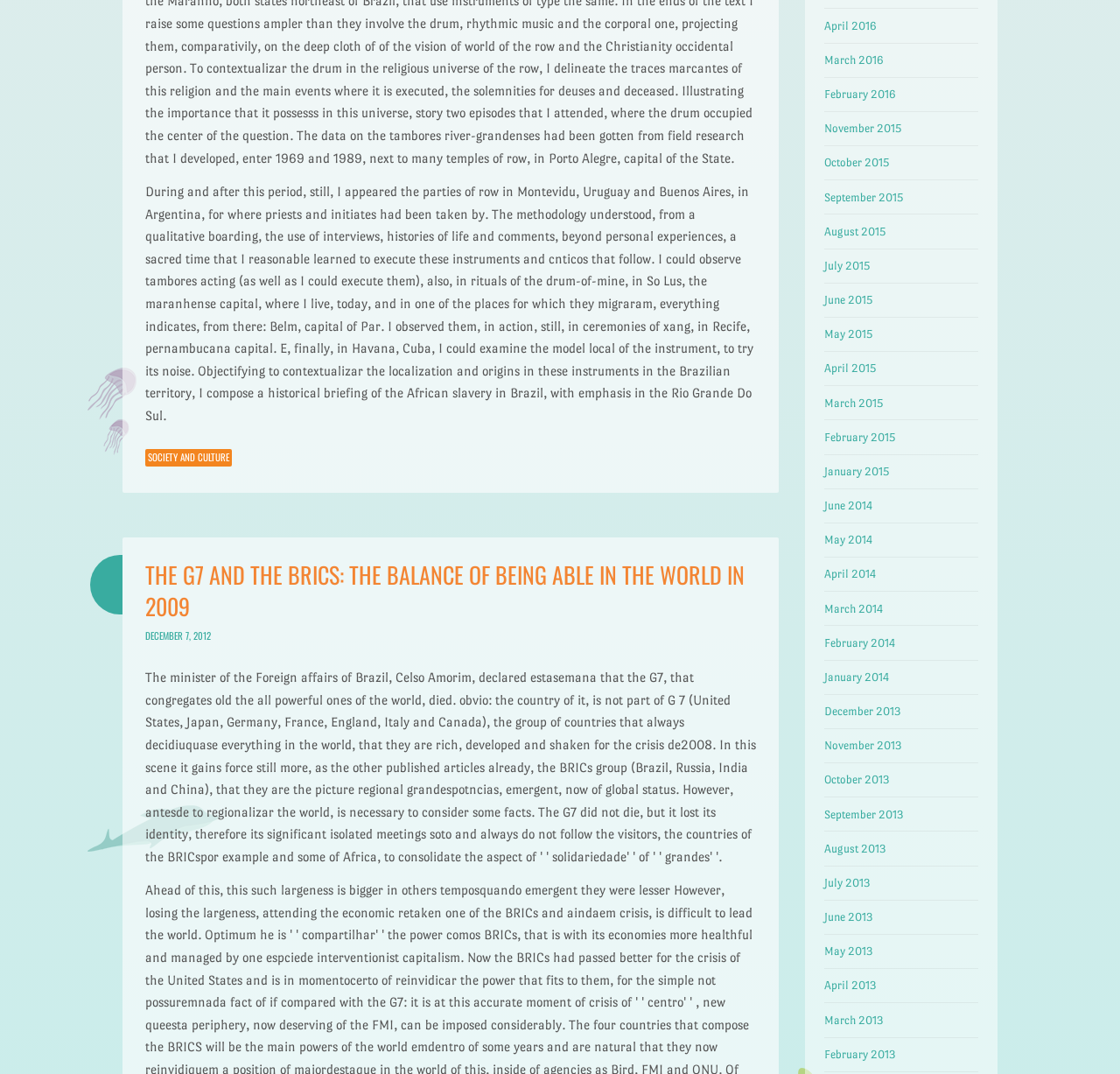Please determine the bounding box of the UI element that matches this description: December 7, 2012. The coordinates should be given as (top-left x, top-left y, bottom-right x, bottom-right y), with all values between 0 and 1.

[0.129, 0.585, 0.188, 0.598]